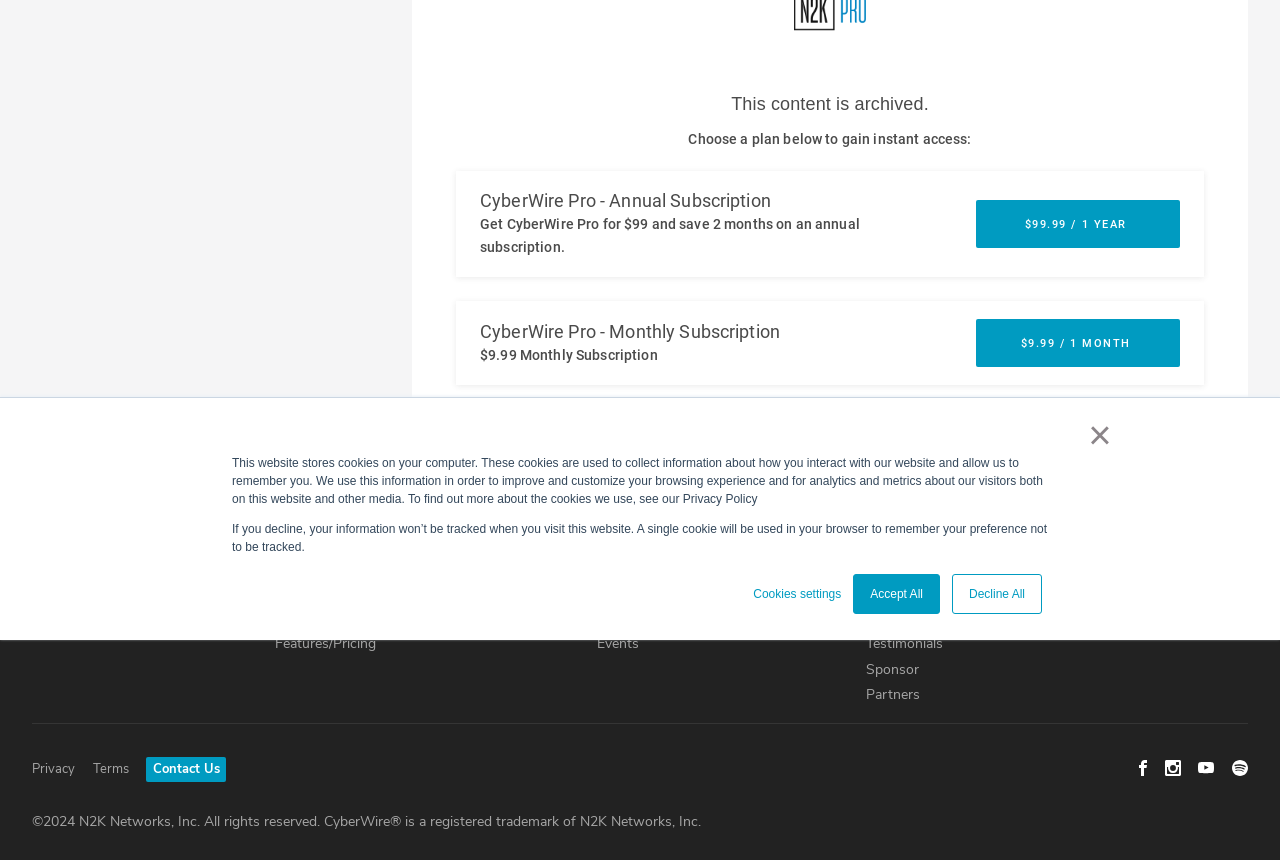Please specify the bounding box coordinates in the format (top-left x, top-left y, bottom-right x, bottom-right y), with all values as floating point numbers between 0 and 1. Identify the bounding box of the UI element described by: alt="N2K CyberWire"

[0.025, 0.676, 0.181, 0.702]